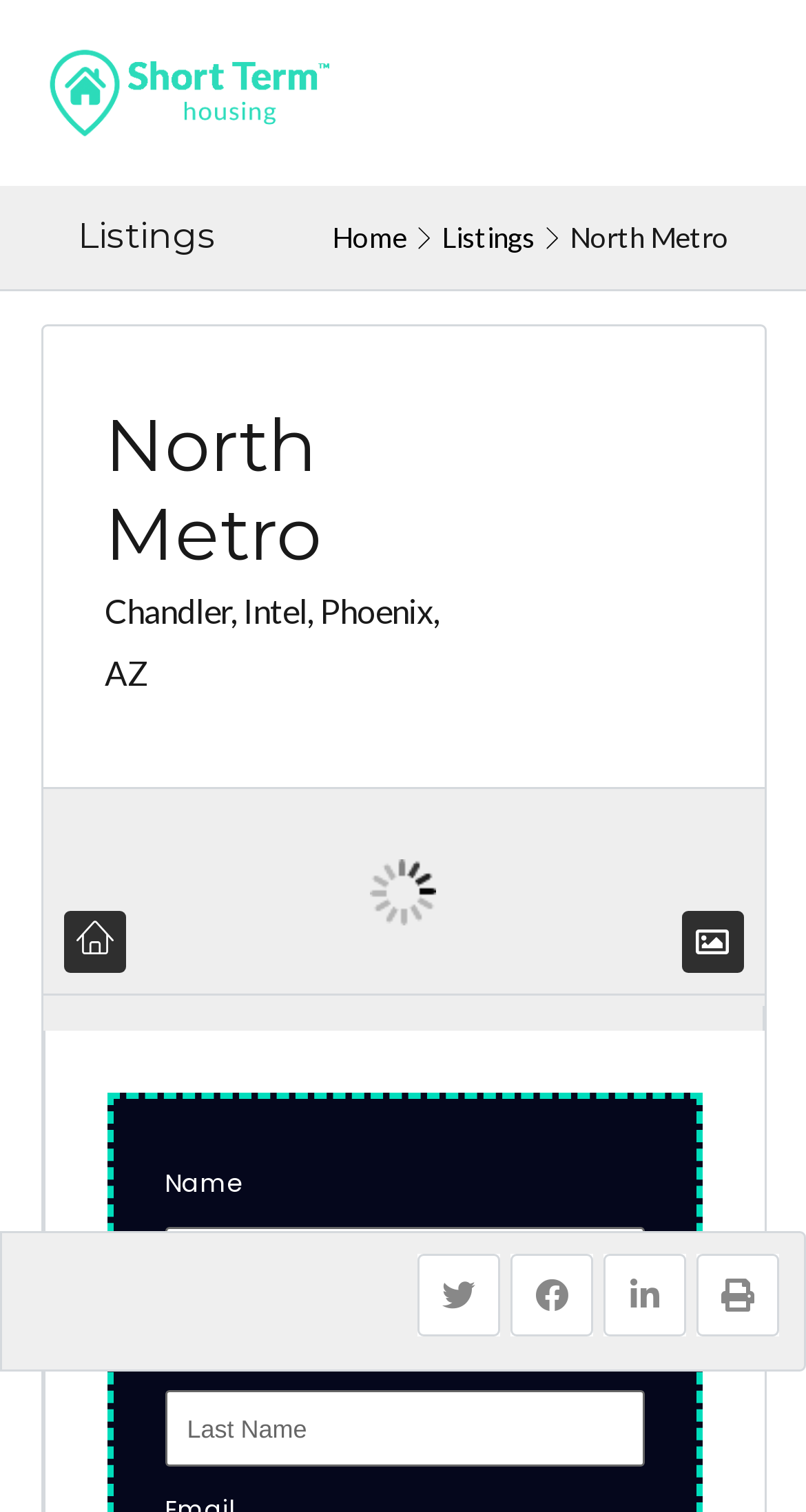How many navigation links are there?
Craft a detailed and extensive response to the question.

I counted the number of navigation links by looking at the header section where I found links labeled 'Home', 'Listings', and two other links with icons. This suggests that there are 4 navigation links in total.